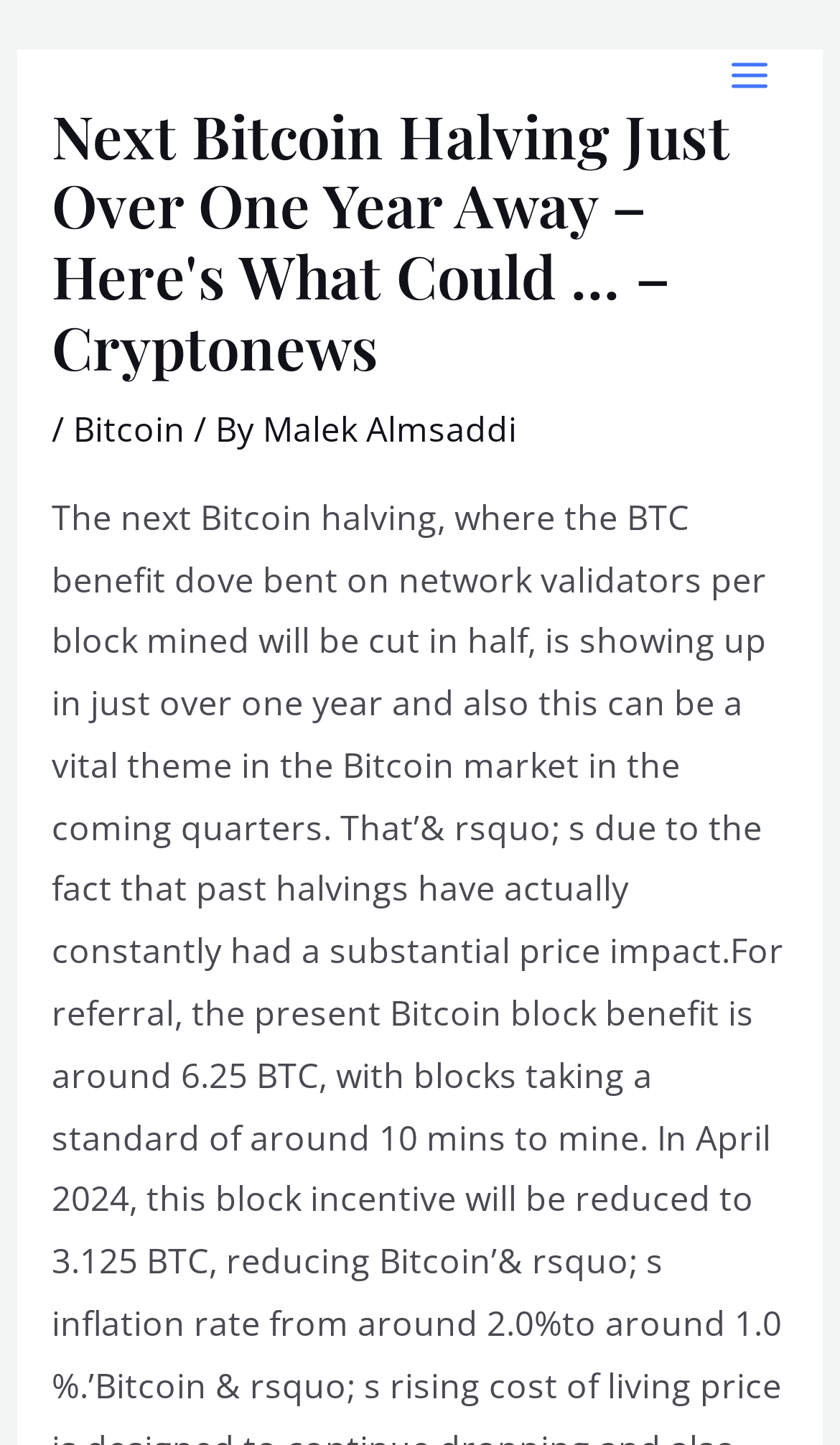Provide the text content of the webpage's main heading.

Next Bitcoin Halving Just Over One Year Away – Here's What Could … – Cryptonews